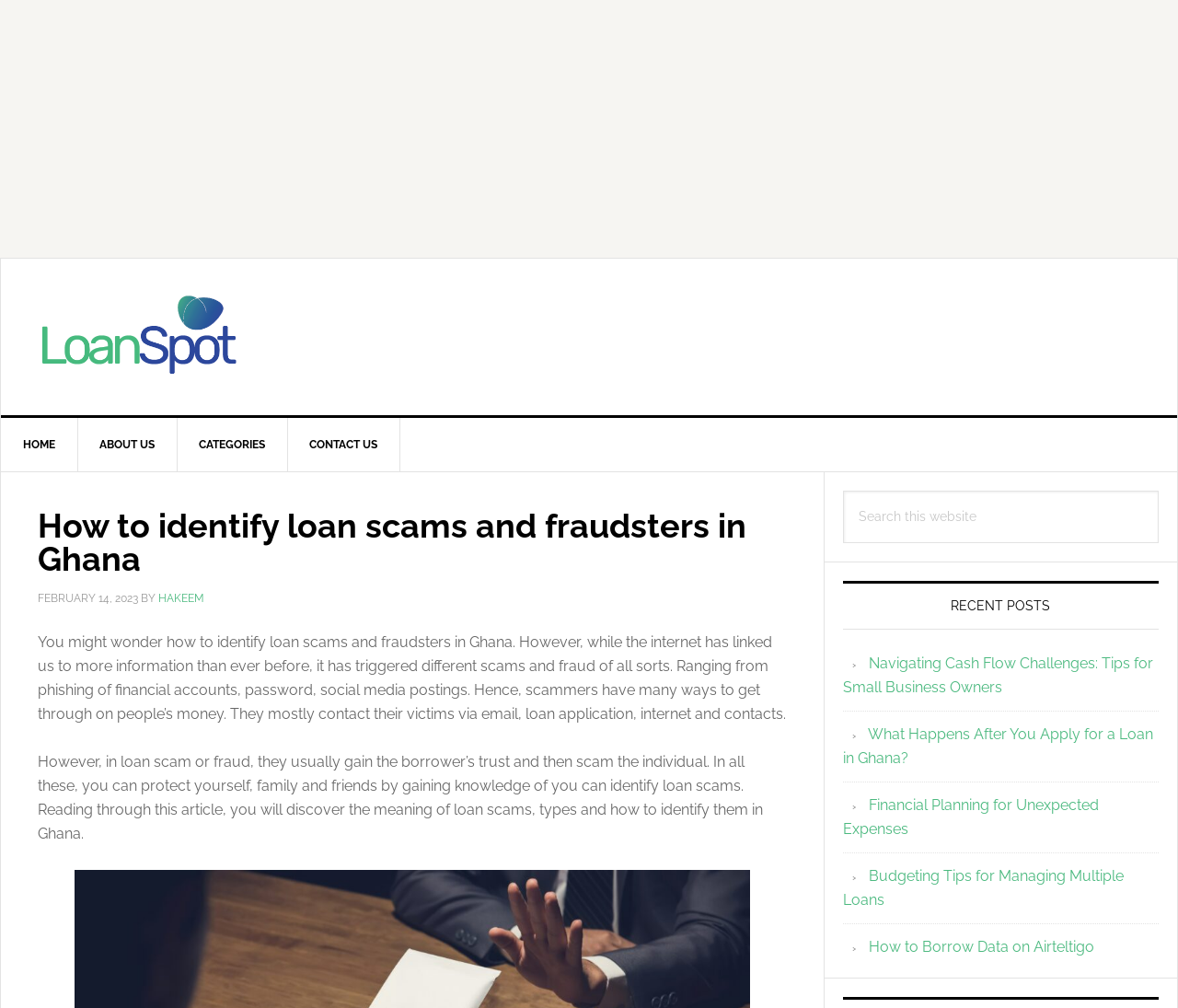Identify the bounding box coordinates of the region that should be clicked to execute the following instruction: "Contact the website administrator".

[0.244, 0.415, 0.34, 0.468]